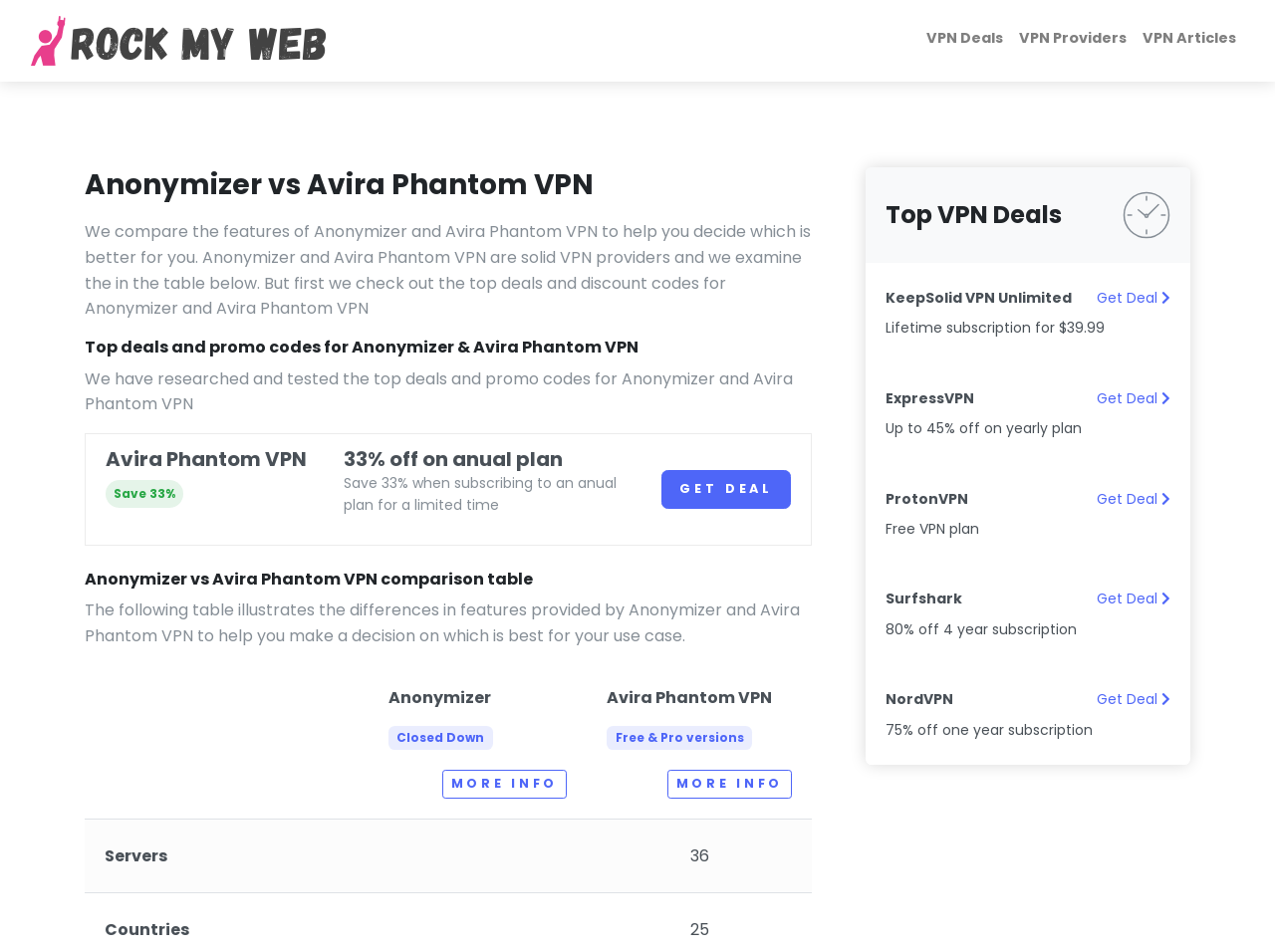What is the price of the lifetime subscription offered by KeepSolid VPN Unlimited?
Craft a detailed and extensive response to the question.

According to the webpage, KeepSolid VPN Unlimited is offering a lifetime subscription for $39.99.